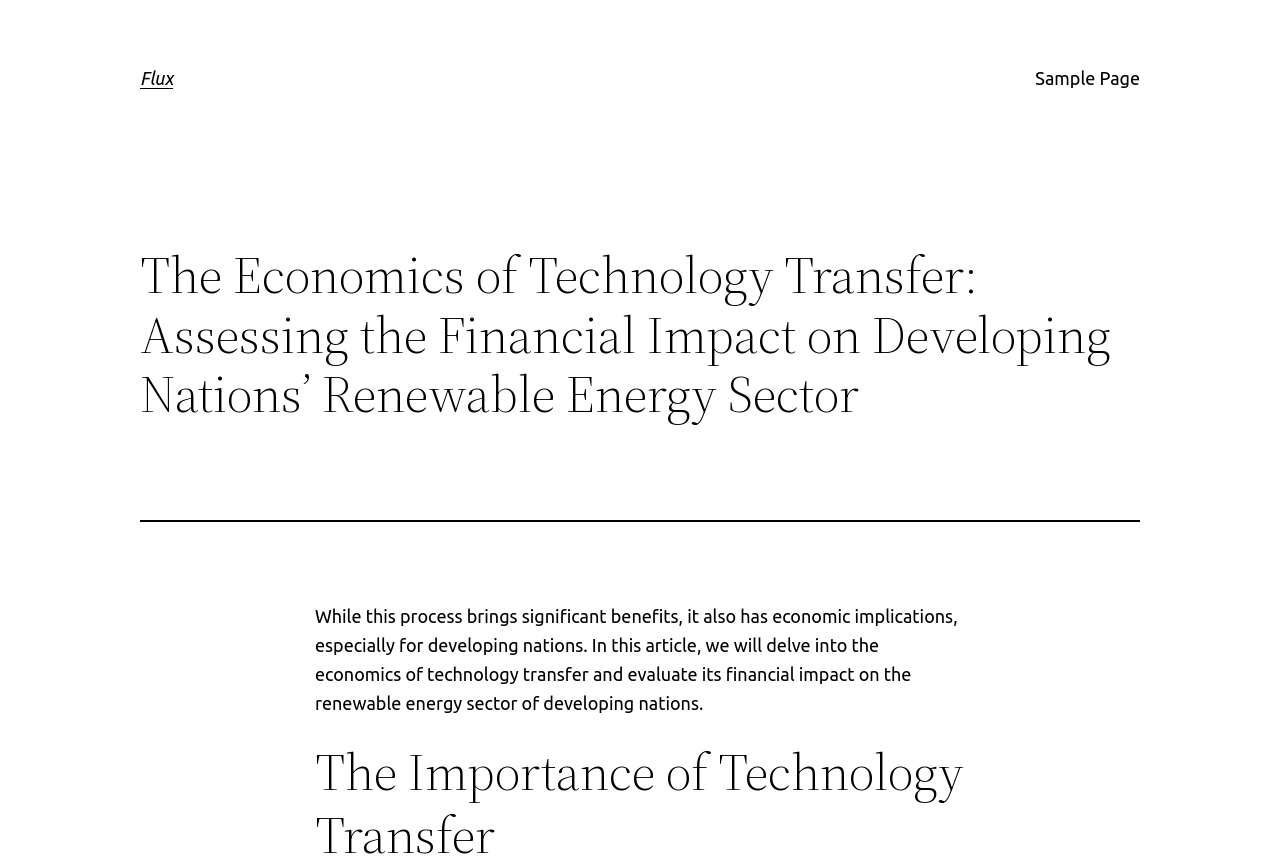Determine the bounding box coordinates for the HTML element mentioned in the following description: "Flux". The coordinates should be a list of four floats ranging from 0 to 1, represented as [left, top, right, bottom].

[0.109, 0.079, 0.135, 0.102]